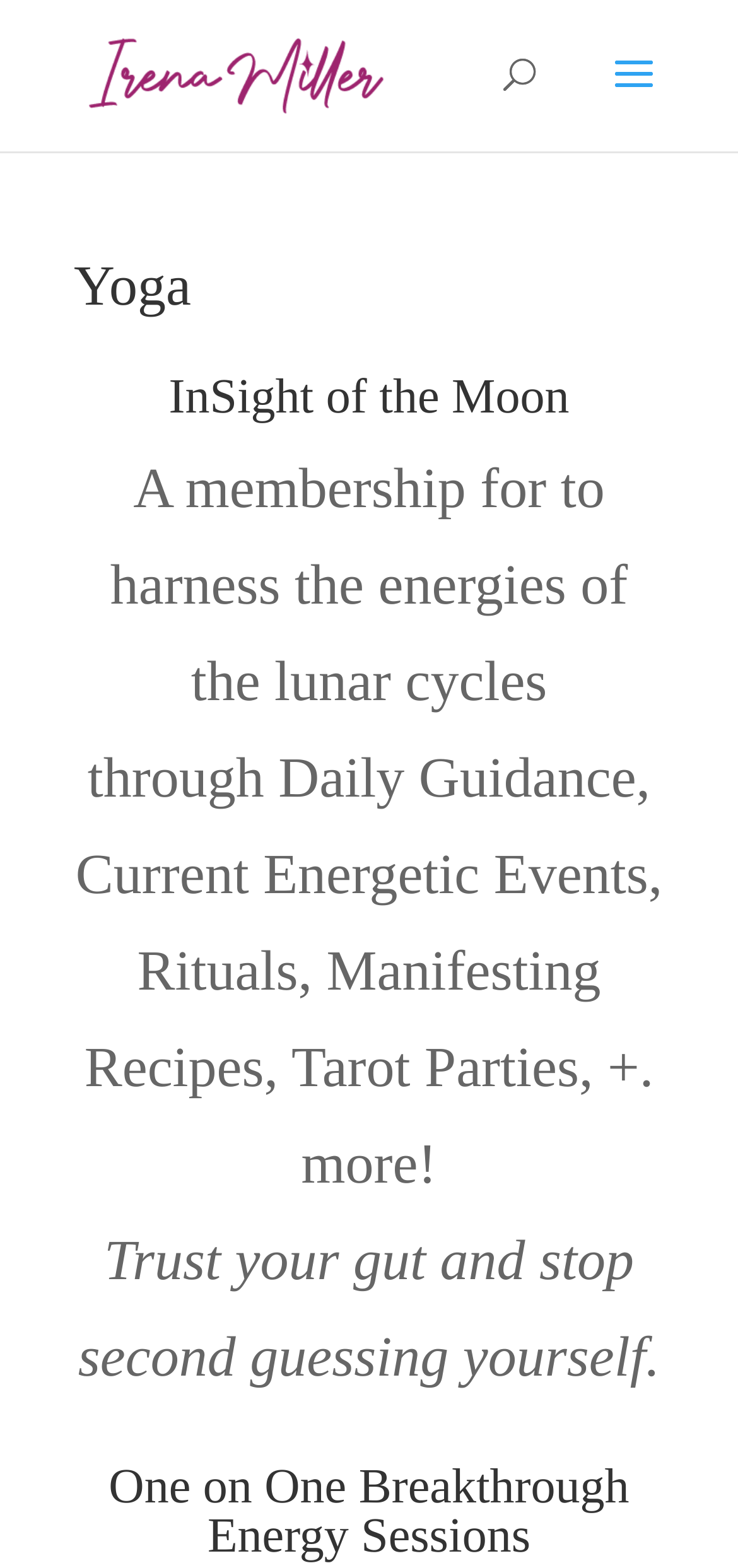Give a one-word or one-phrase response to the question: 
What is the name of the yoga instructor?

Irena Miller